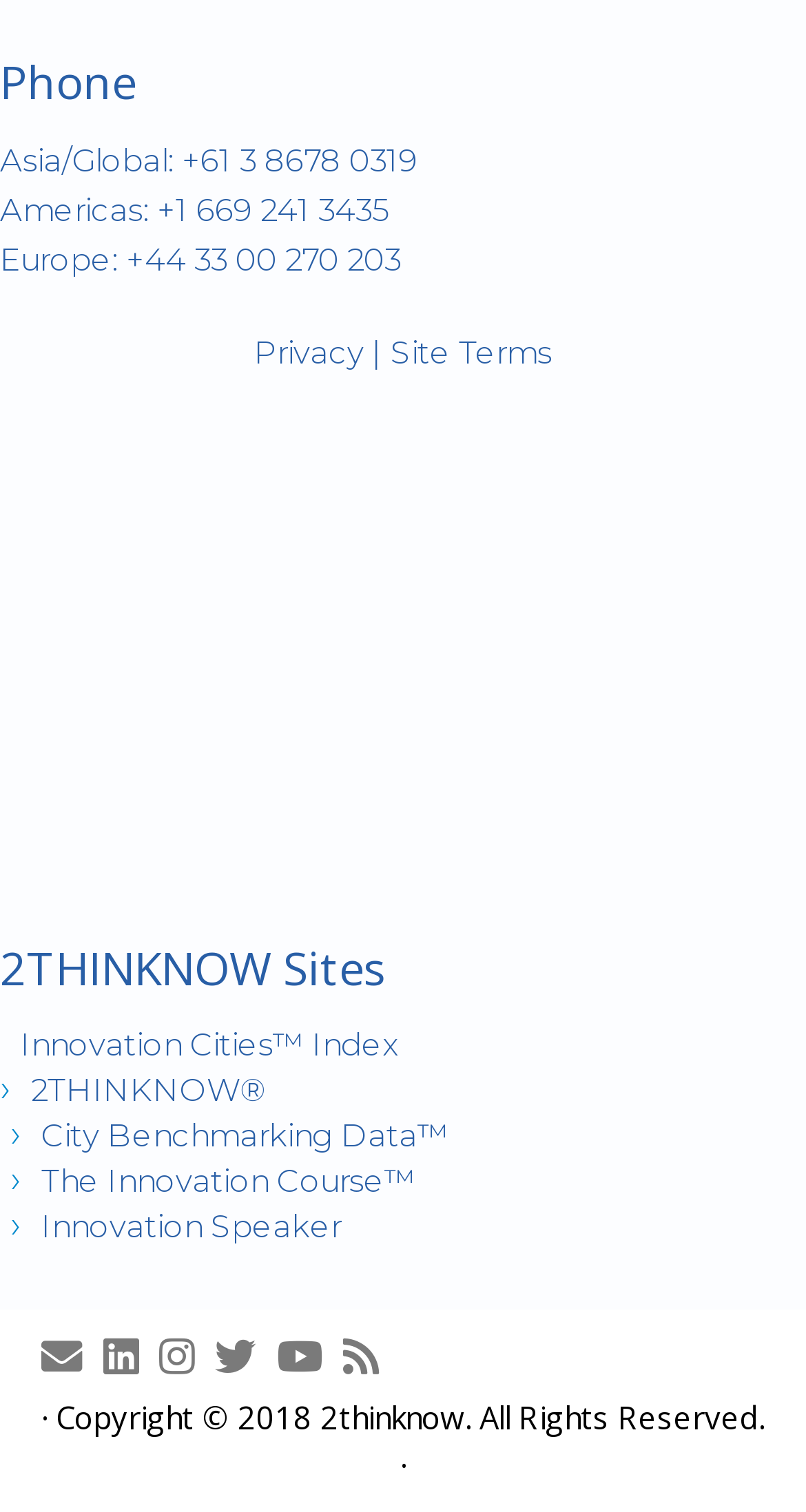Using the webpage screenshot, locate the HTML element that fits the following description and provide its bounding box: "Privacy".

[0.315, 0.219, 0.451, 0.245]